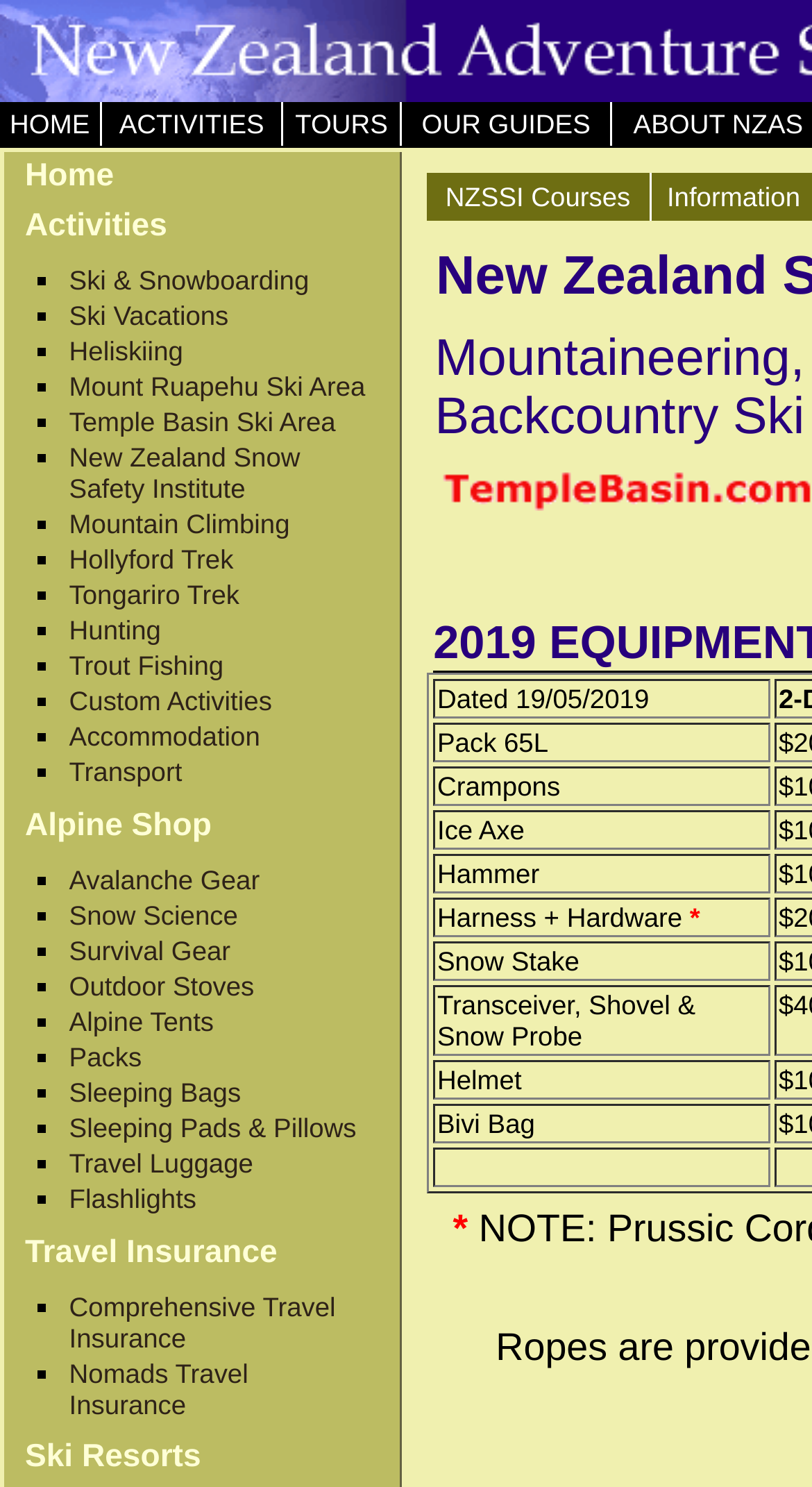Please determine the bounding box coordinates for the element that should be clicked to follow these instructions: "View Ski & Snowboarding".

[0.085, 0.178, 0.381, 0.199]